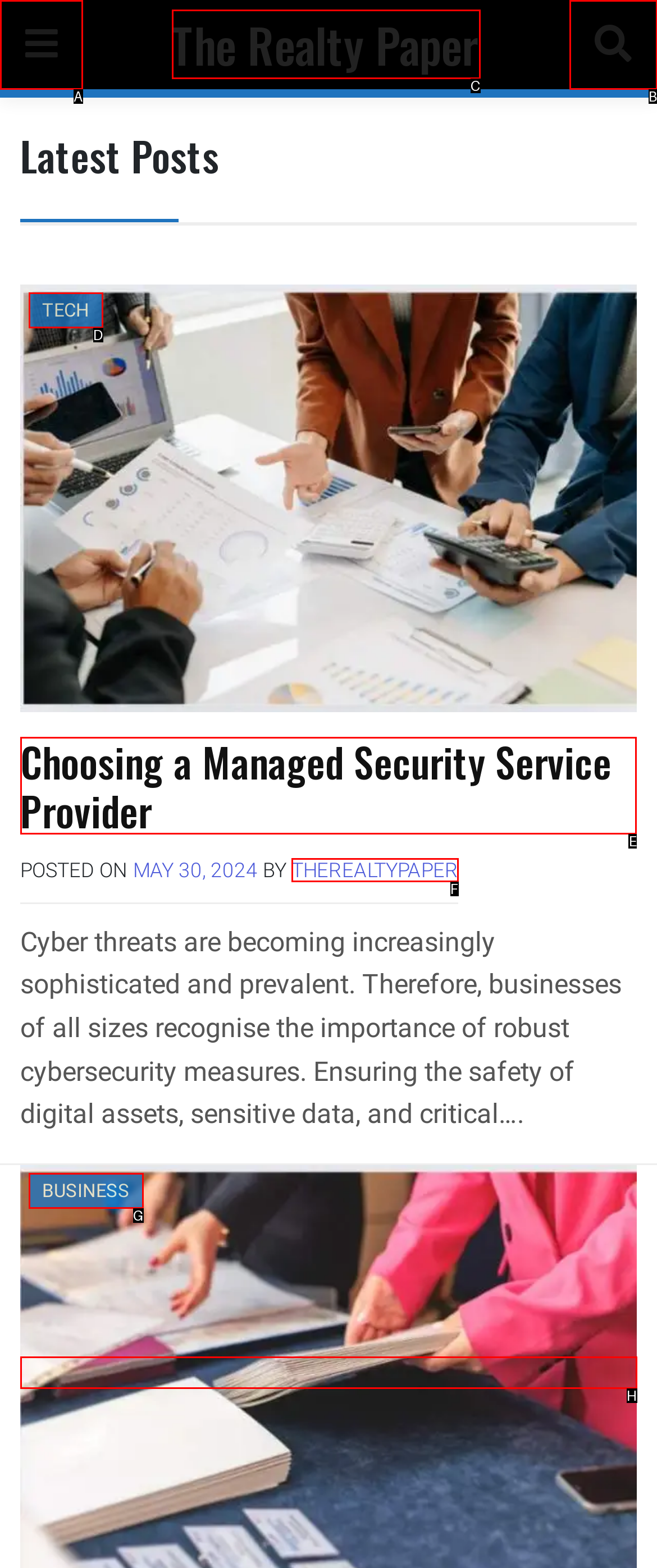Determine which HTML element should be clicked to carry out the following task: Read the article about choosing a managed security service provider Respond with the letter of the appropriate option.

E